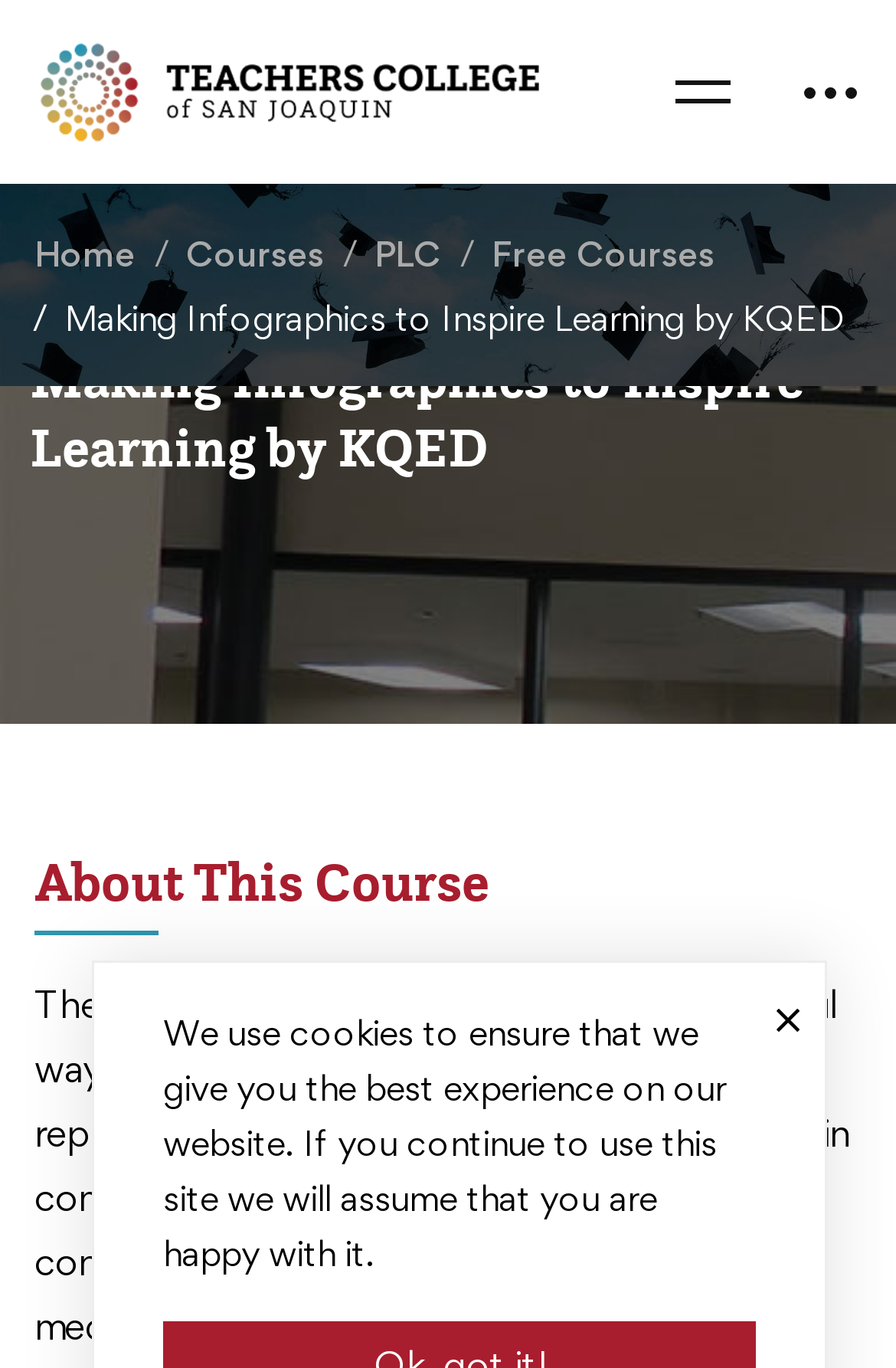Provide a one-word or short-phrase response to the question:
How many types of courses are mentioned?

2